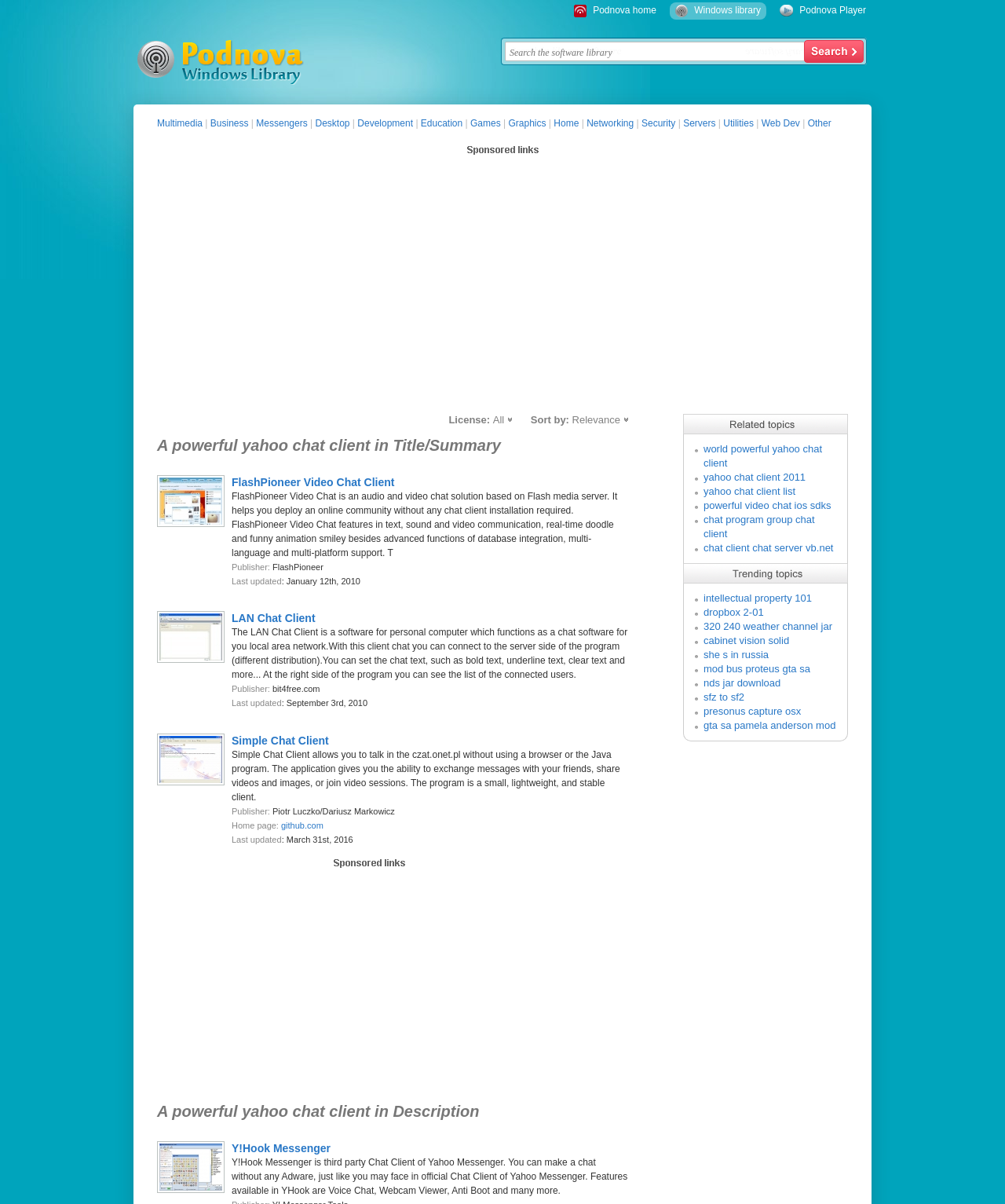Kindly determine the bounding box coordinates for the area that needs to be clicked to execute this instruction: "Browse to Multimedia category".

[0.156, 0.098, 0.202, 0.107]